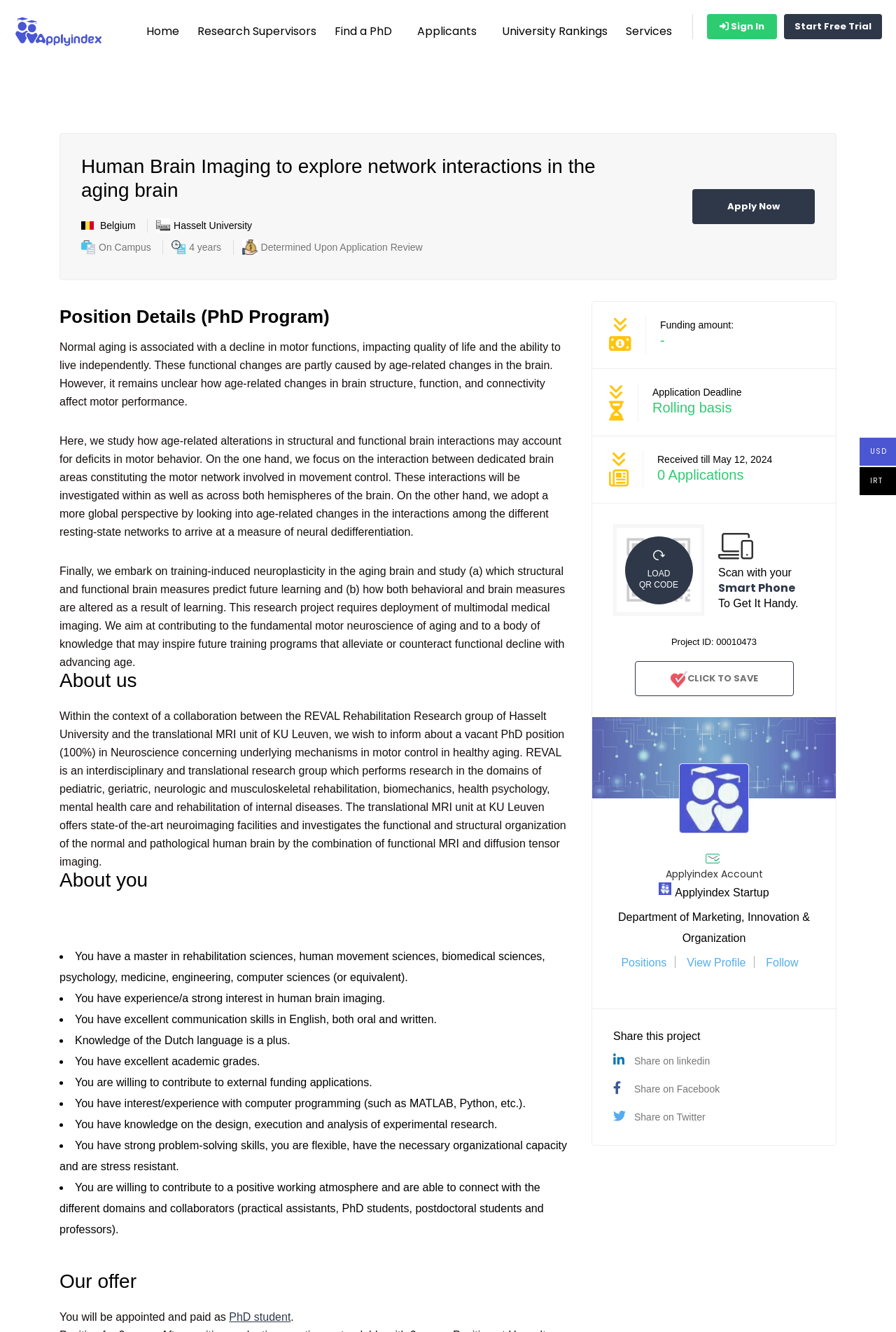Please give the bounding box coordinates of the area that should be clicked to fulfill the following instruction: "Start a free trial with the 'Start Free Trial' button". The coordinates should be in the format of four float numbers from 0 to 1, i.e., [left, top, right, bottom].

[0.875, 0.011, 0.984, 0.029]